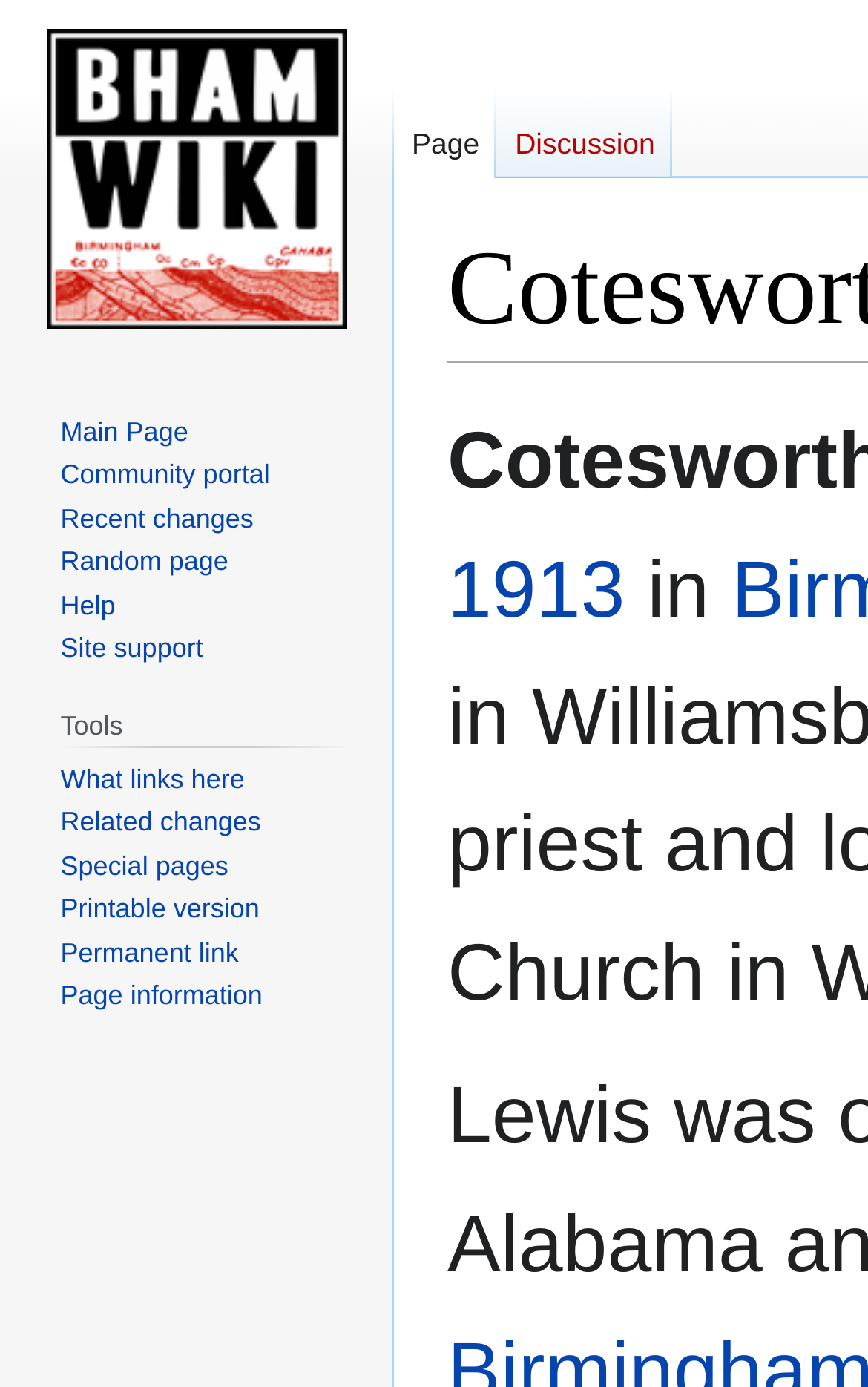Using the webpage screenshot and the element description Random page, determine the bounding box coordinates. Specify the coordinates in the format (top-left x, top-left y, bottom-right x, bottom-right y) with values ranging from 0 to 1.

[0.07, 0.394, 0.263, 0.416]